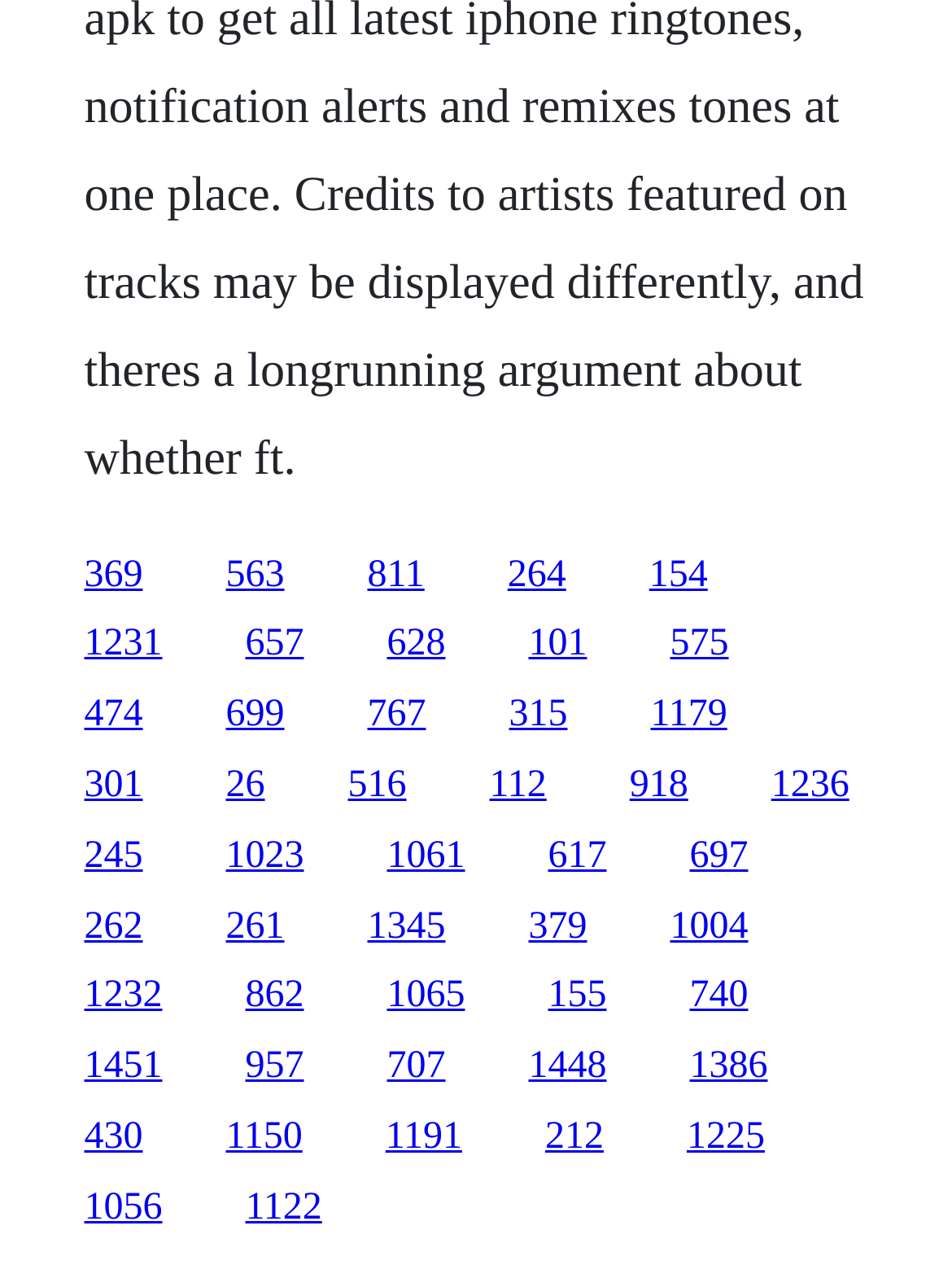Provide a brief response using a word or short phrase to this question:
How many links are on the webpage?

30